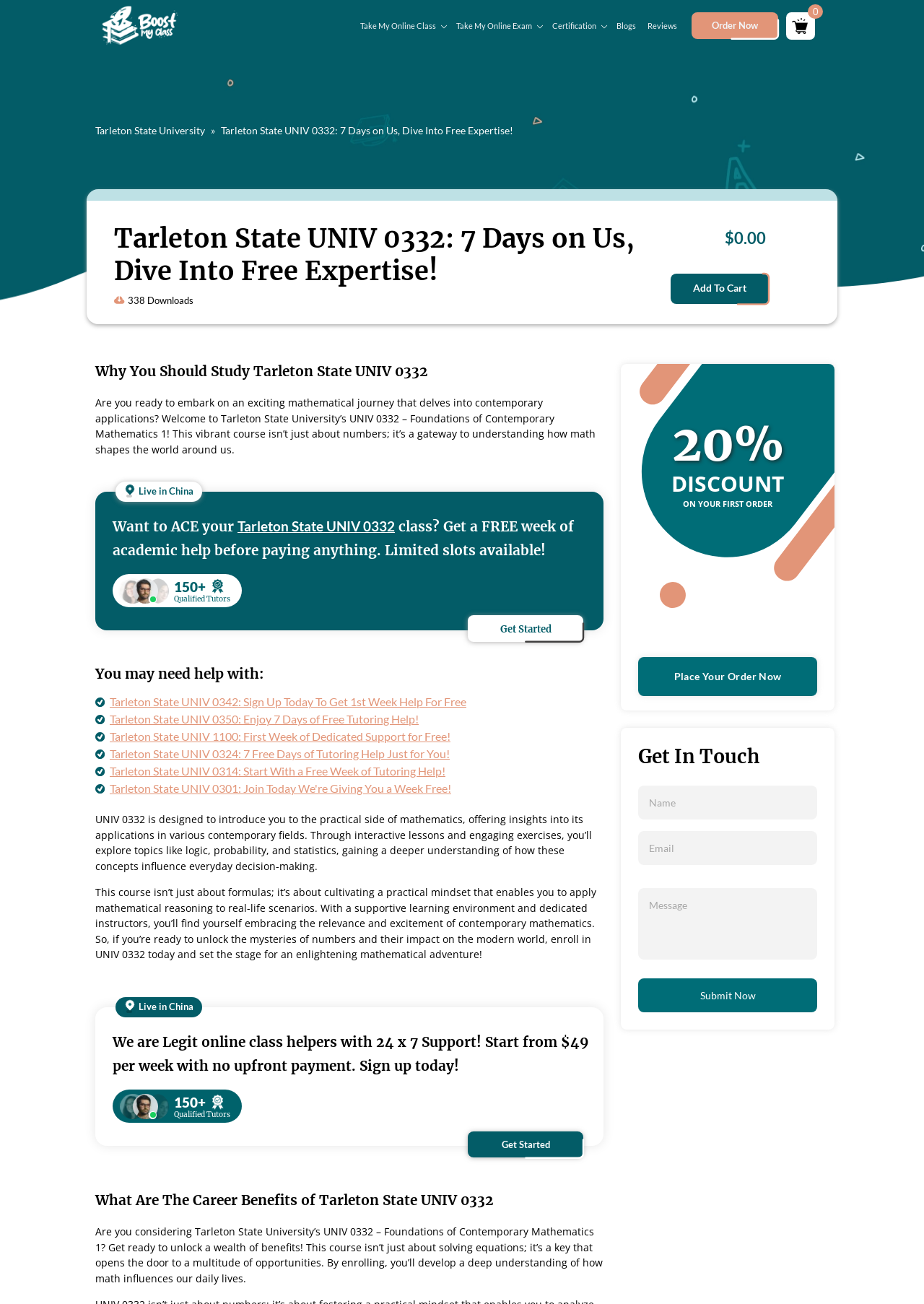Please identify the coordinates of the bounding box that should be clicked to fulfill this instruction: "Click on 'Get Started'".

[0.633, 0.59, 0.789, 0.616]